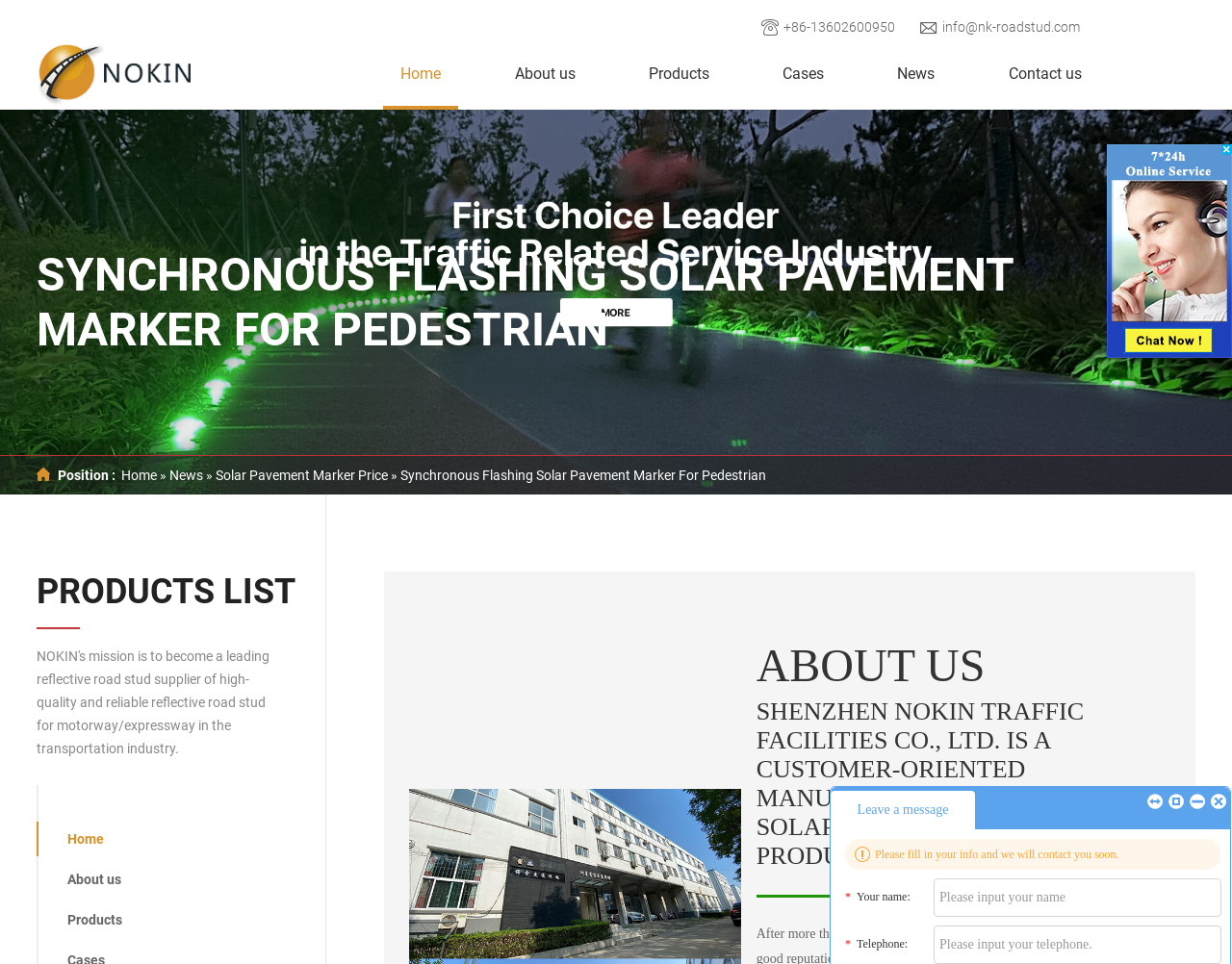Provide a brief response using a word or short phrase to this question:
How many navigation links are there?

5